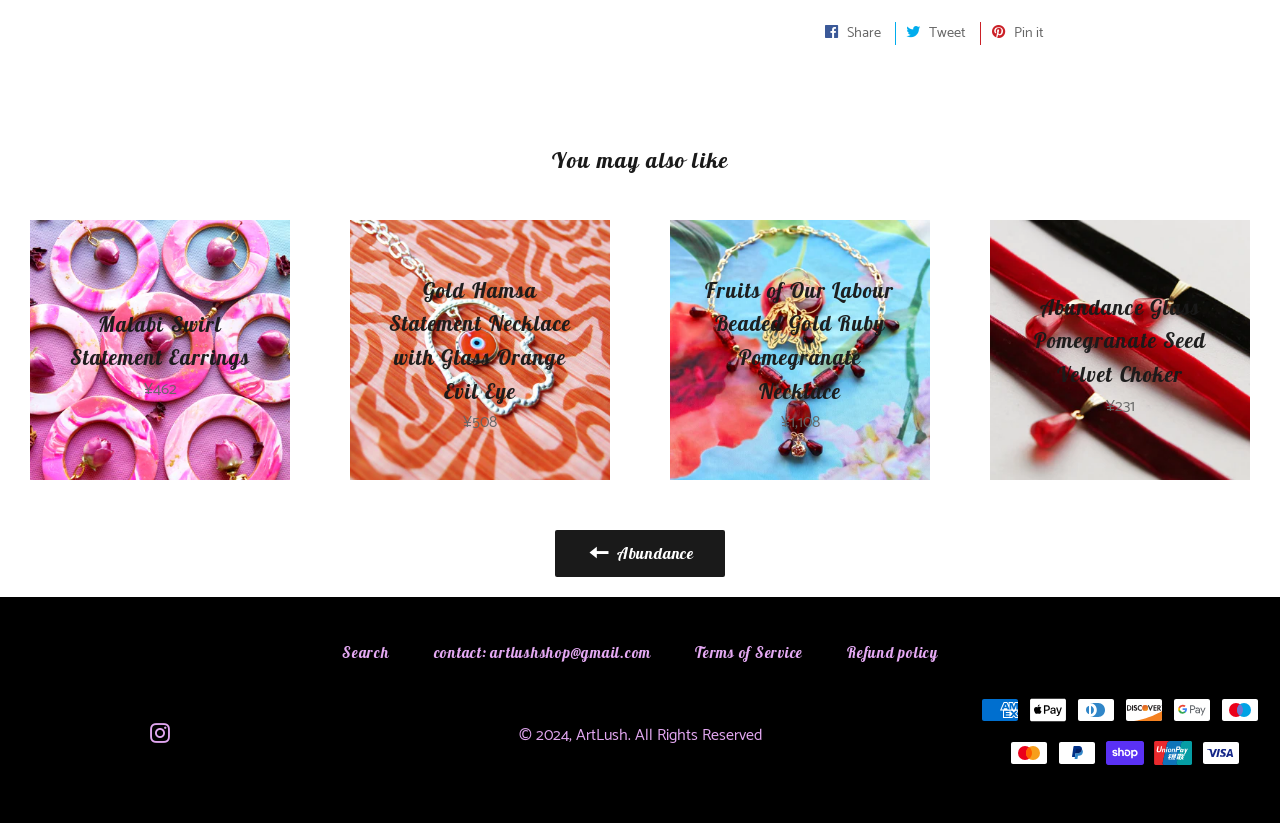Please locate the bounding box coordinates of the element that should be clicked to complete the given instruction: "View Instagram".

[0.117, 0.878, 0.133, 0.911]